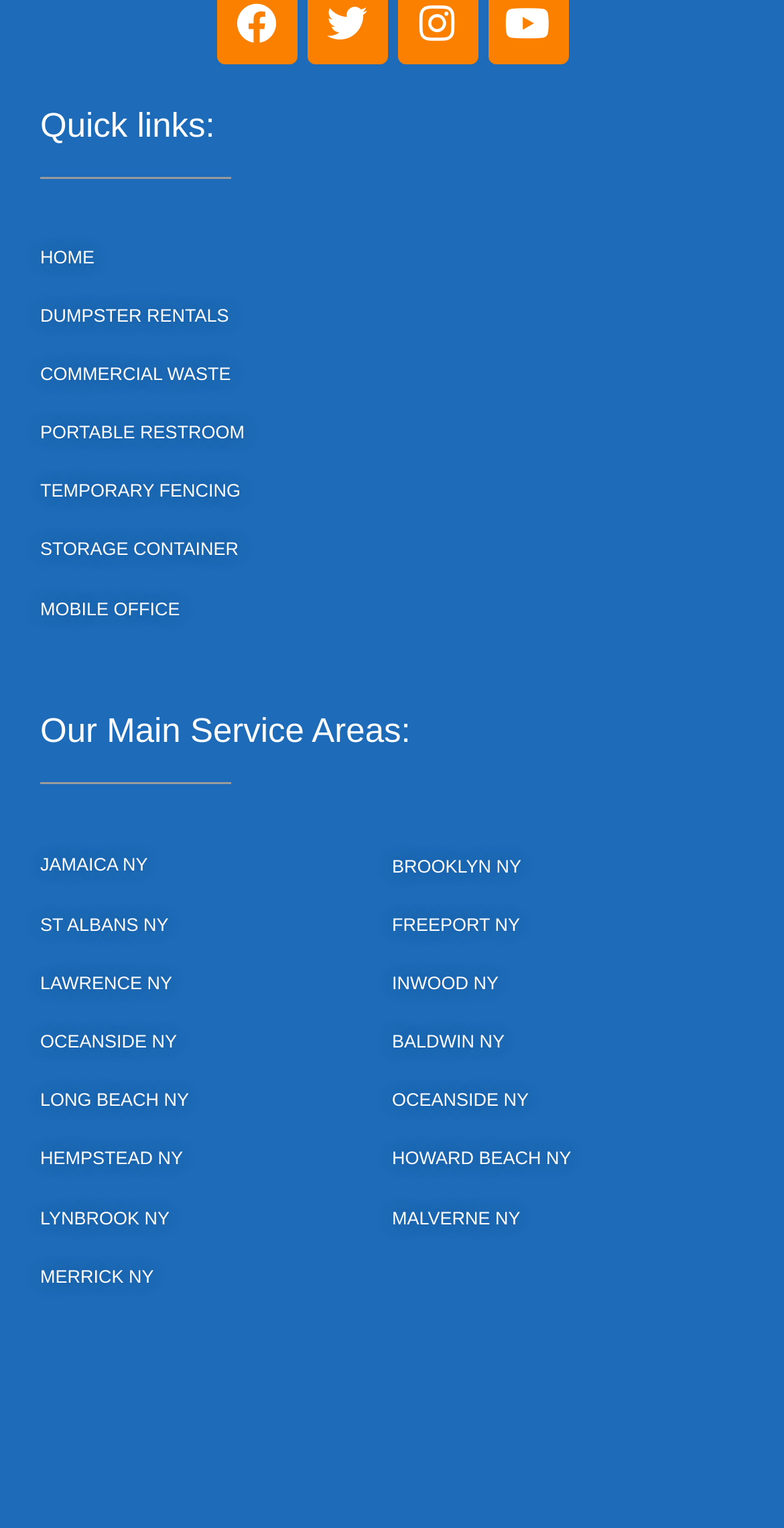Respond to the question below with a single word or phrase: What is the last service area listed?

MERRICK NY